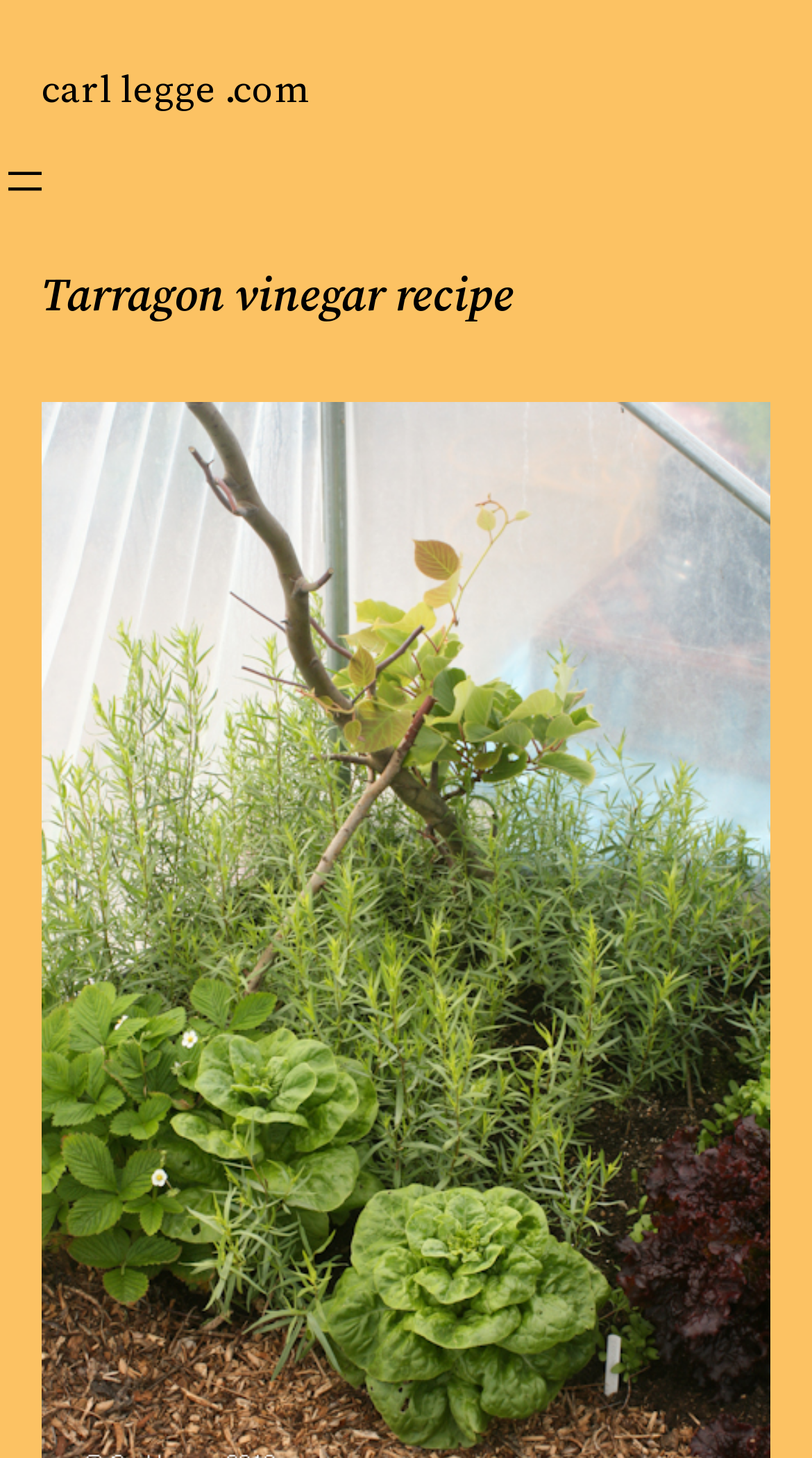Find the bounding box coordinates corresponding to the UI element with the description: "carl legge .com". The coordinates should be formatted as [left, top, right, bottom], with values as floats between 0 and 1.

[0.051, 0.043, 0.379, 0.079]